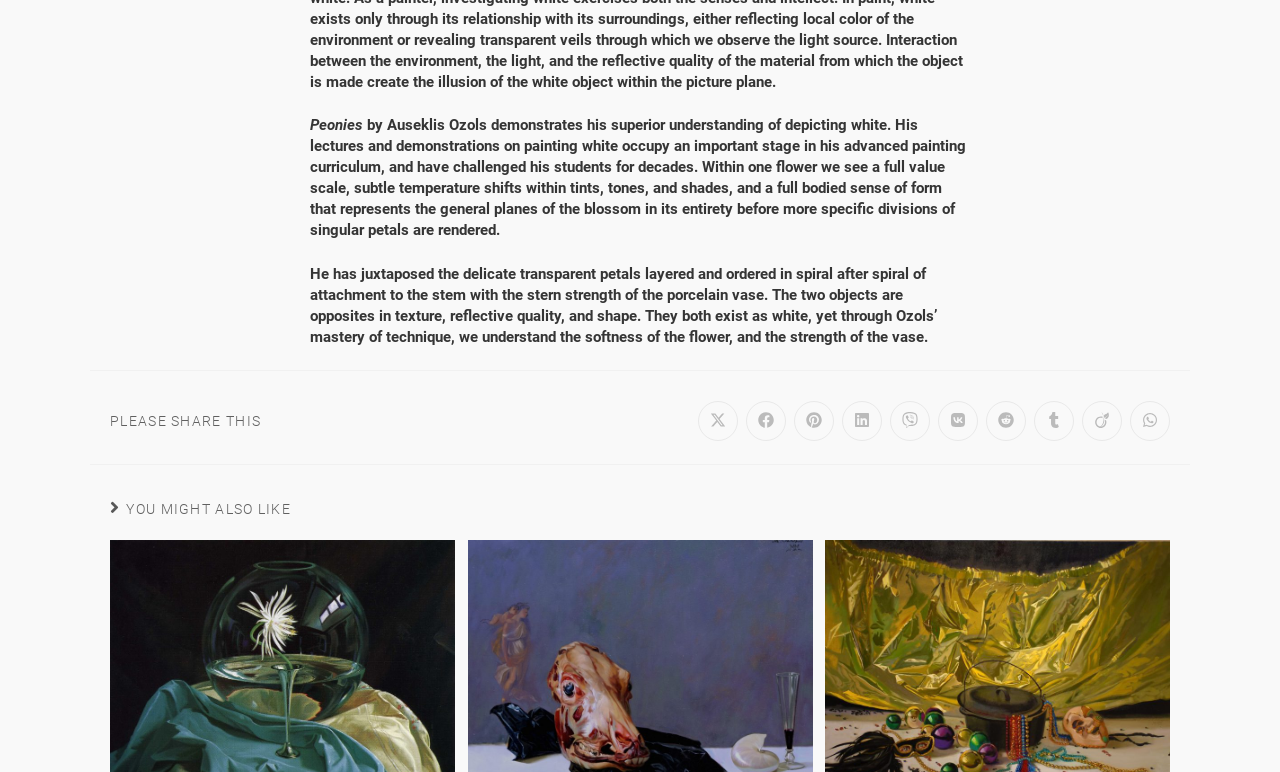Answer the question below in one word or phrase:
What is the tone of the text?

Descriptive